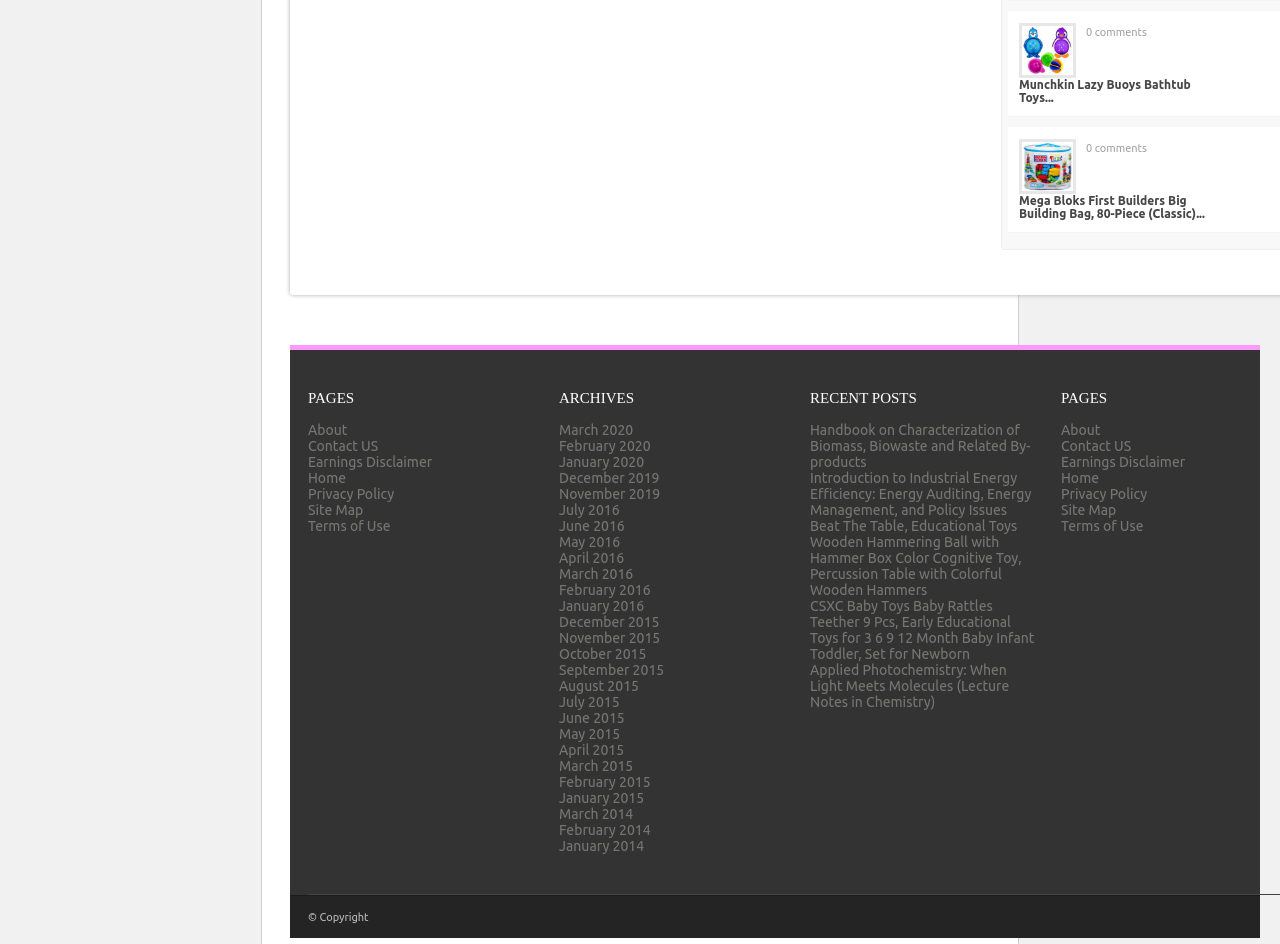Locate the bounding box coordinates of the area where you should click to accomplish the instruction: "View the next post".

None